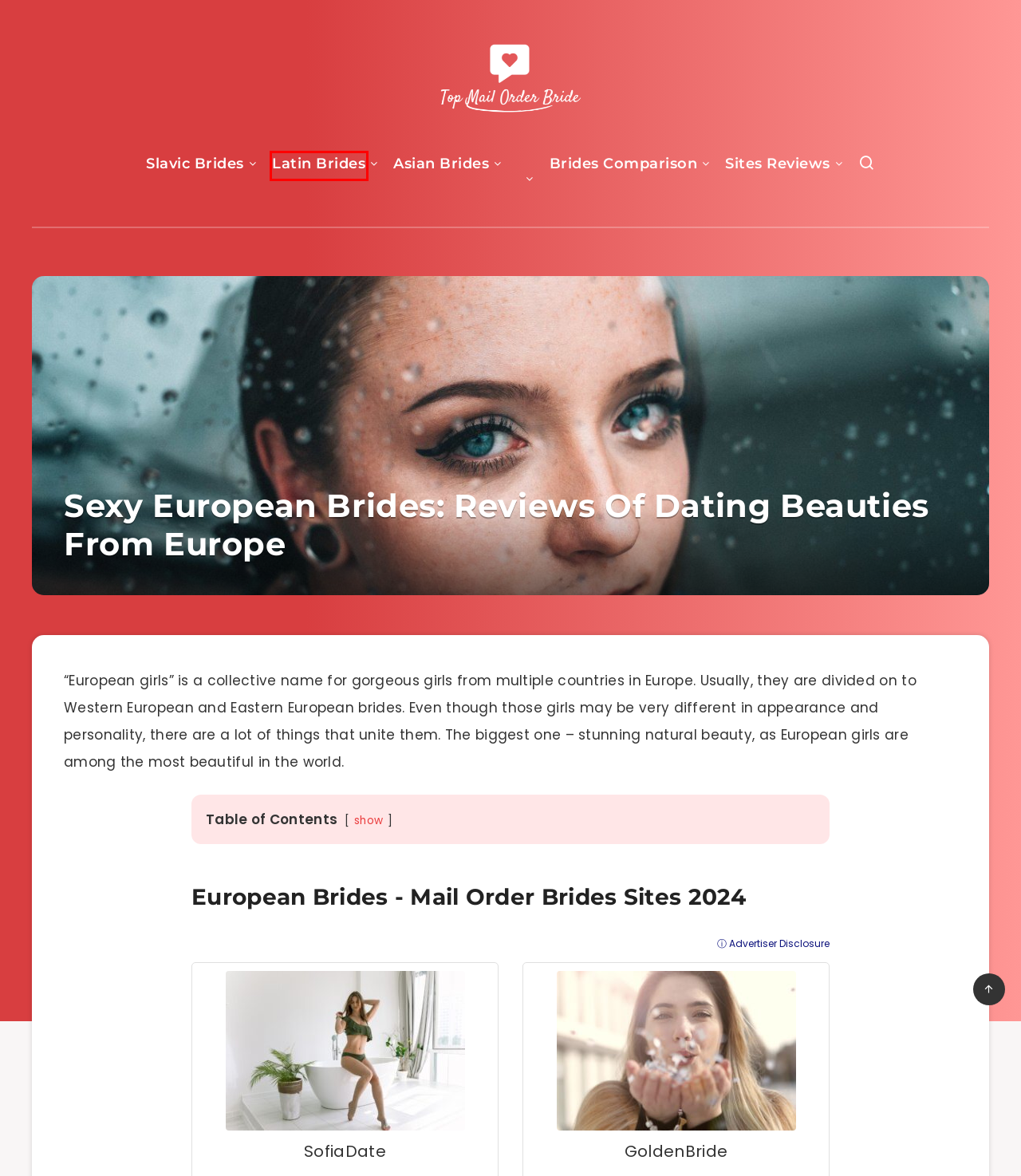Using the screenshot of a webpage with a red bounding box, pick the webpage description that most accurately represents the new webpage after the element inside the red box is clicked. Here are the candidates:
A. What Are The Best Mail Order Bride Sites For Free [UPDATE: 6 2024]
B. A Small Guide To Dating Slavic Women With Information And Tips
C. Top Mail Order Brides - How To Find Yourself The Best Bride Online
D. Privacy Policy - topmailorderbride.com
E. Terms Of Use 2024 - topmailorderbride.com Help Center
F. Brides Comparison Online: Find The Best Partner For Yourself
G. How Much Is A Latin Mail Order Bride – Find A Real Partner Online
H. Asian Mail Order Brides – Find Gorgeous Petite Women To Marry

G